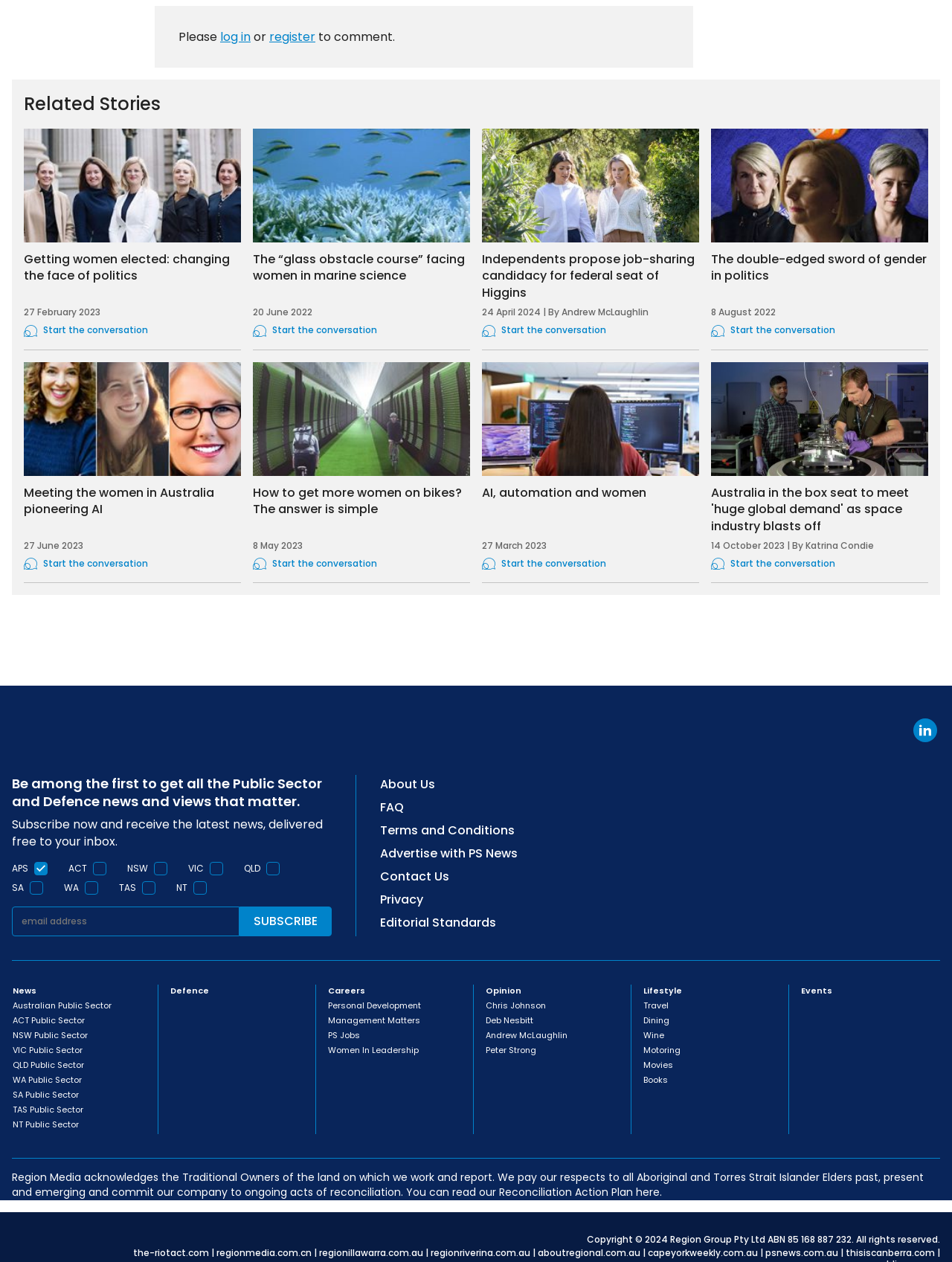What is the purpose of the 'Start the conversation' links?
Respond with a short answer, either a single word or a phrase, based on the image.

To comment on articles